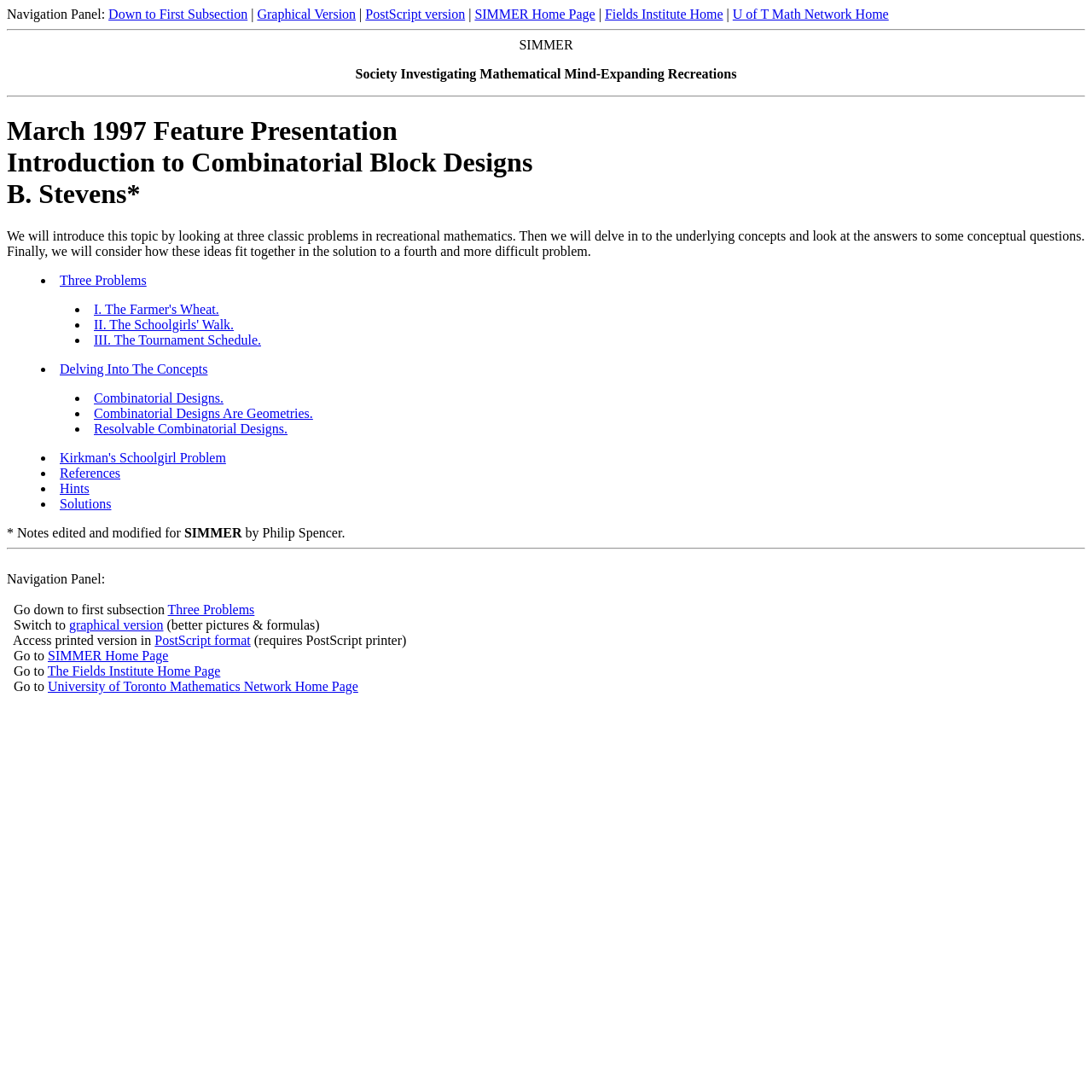What is the topic of the March 1997 feature presentation?
Based on the image, answer the question with as much detail as possible.

The topic of the March 1997 feature presentation is Combinatorial Block Designs, as indicated by the heading 'March 1997 Feature Presentation Introduction to Combinatorial Block Designs B. Stevens*' on the webpage.